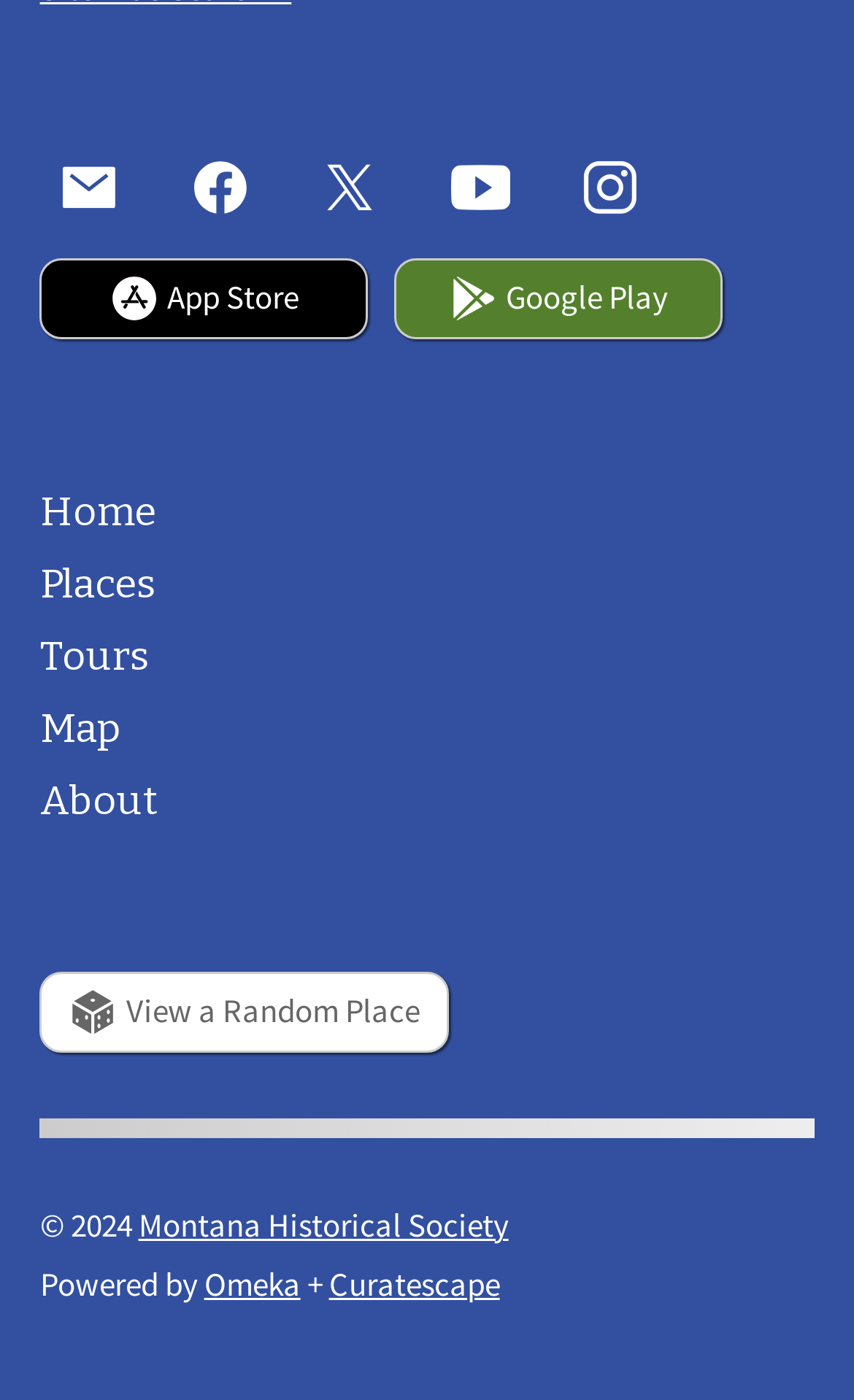Determine the bounding box coordinates of the element's region needed to click to follow the instruction: "Go to Home page". Provide these coordinates as four float numbers between 0 and 1, formatted as [left, top, right, bottom].

[0.047, 0.349, 0.183, 0.383]